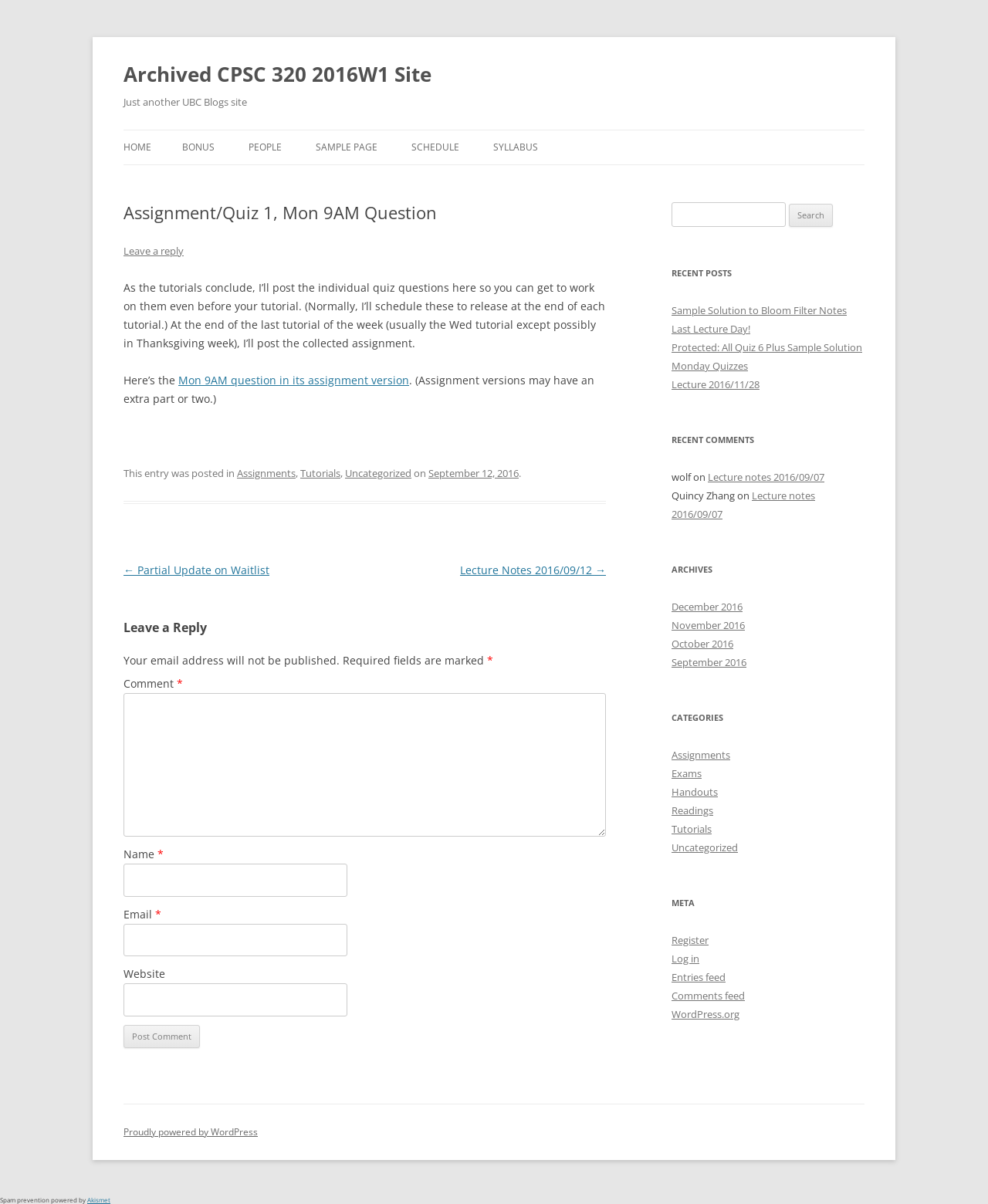Provide the bounding box coordinates, formatted as (top-left x, top-left y, bottom-right x, bottom-right y), with all values being floating point numbers between 0 and 1. Identify the bounding box of the UI element that matches the description: parent_node: Email * aria-describedby="email-notes" name="email"

[0.125, 0.767, 0.351, 0.794]